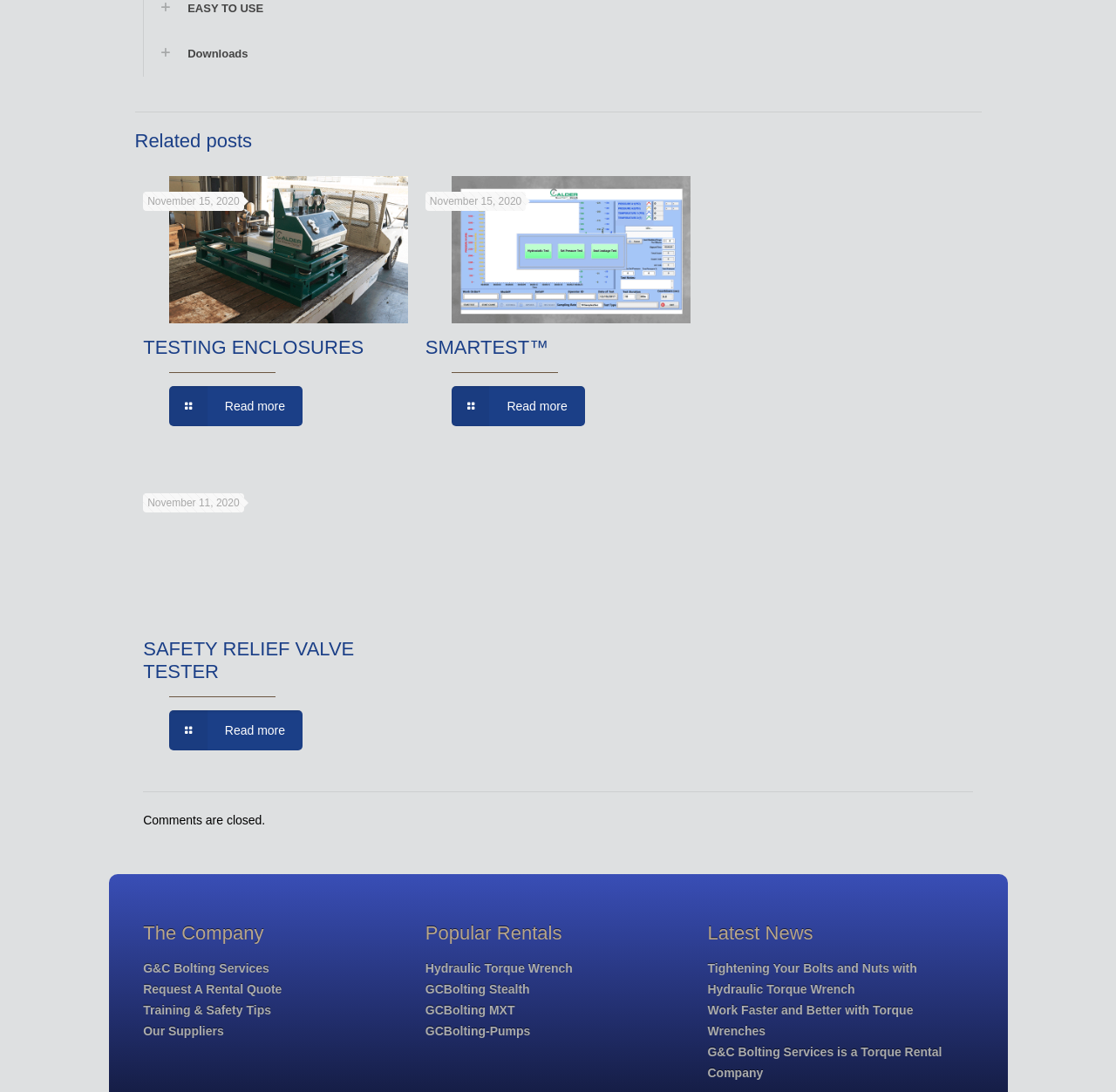Provide the bounding box coordinates for the UI element that is described by this text: "Hydraulic Torque Wrench". The coordinates should be in the form of four float numbers between 0 and 1: [left, top, right, bottom].

[0.381, 0.88, 0.513, 0.893]